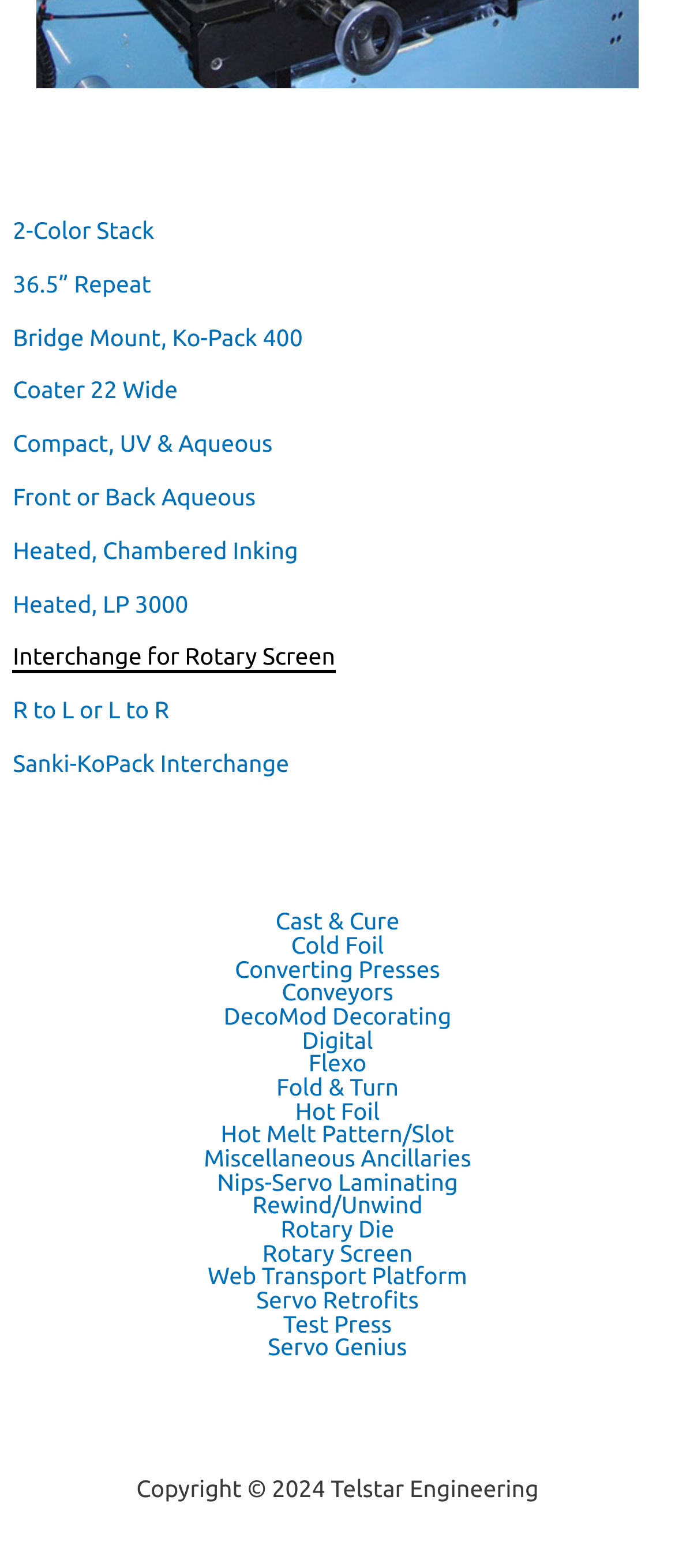Can you pinpoint the bounding box coordinates for the clickable element required for this instruction: "Submit Online"? The coordinates should be four float numbers between 0 and 1, i.e., [left, top, right, bottom].

None